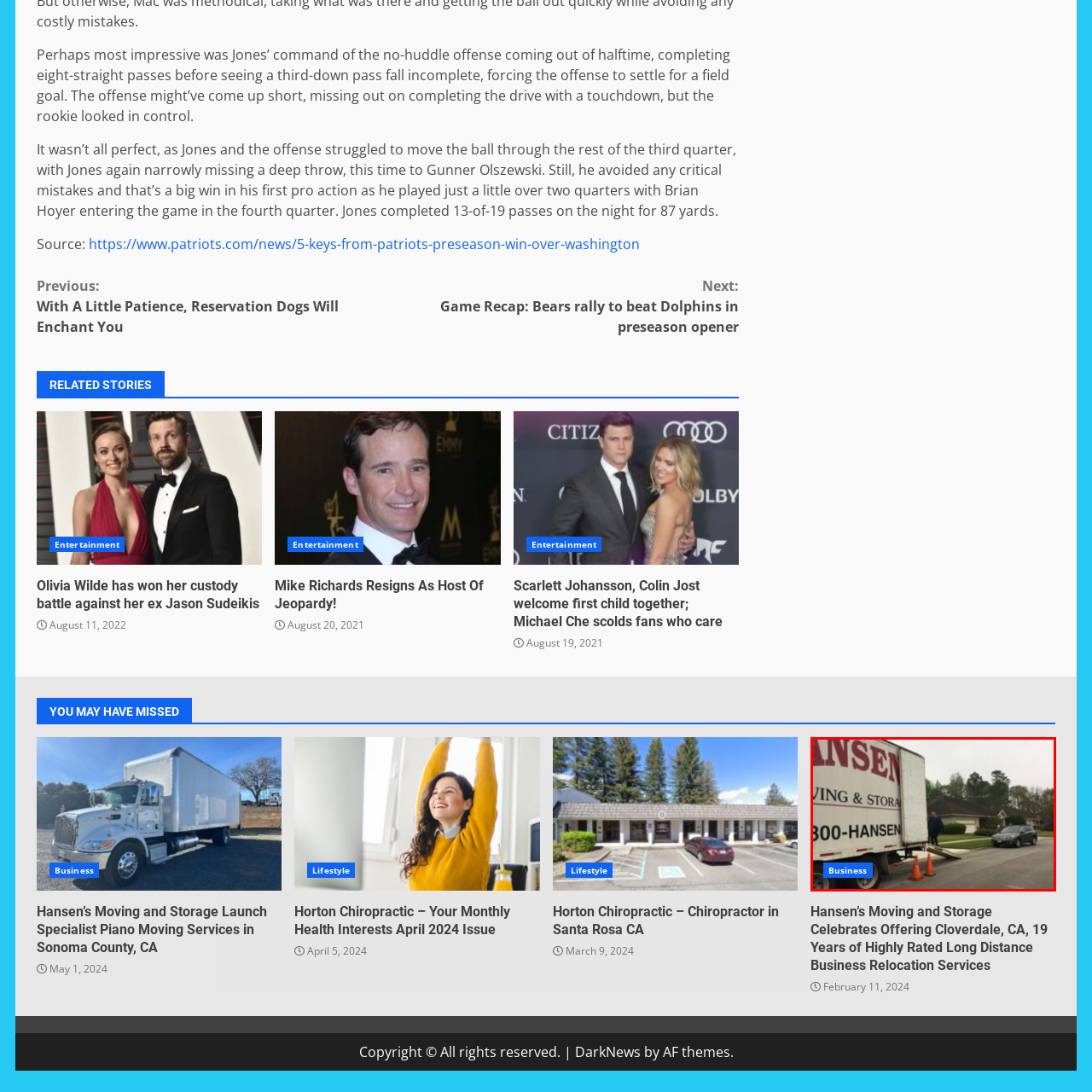Please examine the image within the red bounding box and provide an answer to the following question using a single word or phrase:
How many years has Hansen been providing services?

19 years